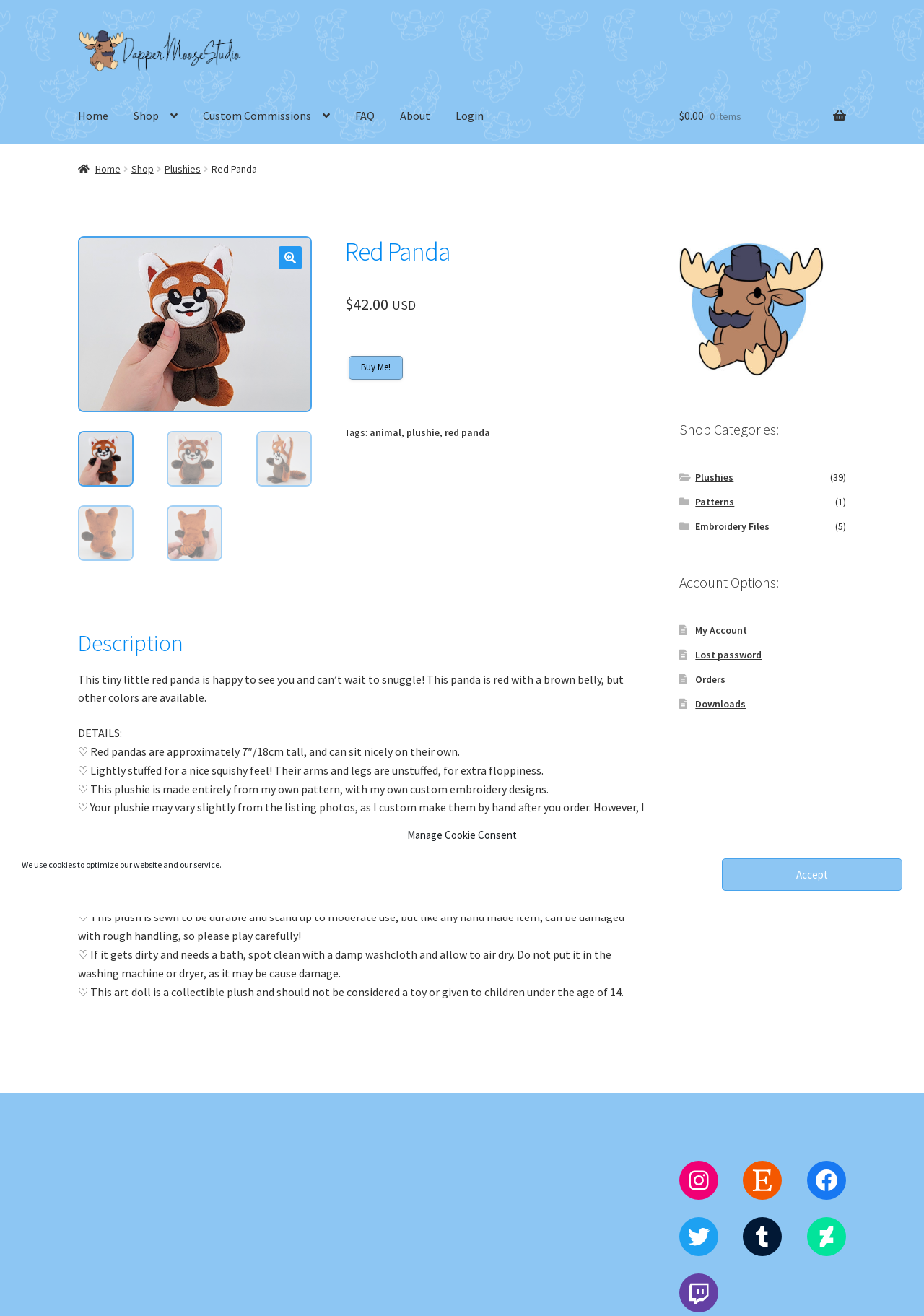What is the price of the Red Panda plushie?
Please ensure your answer to the question is detailed and covers all necessary aspects.

I found the price of the Red Panda plushie by looking at the product description section, where it says '$42.00' next to the 'Buy Me!' button.